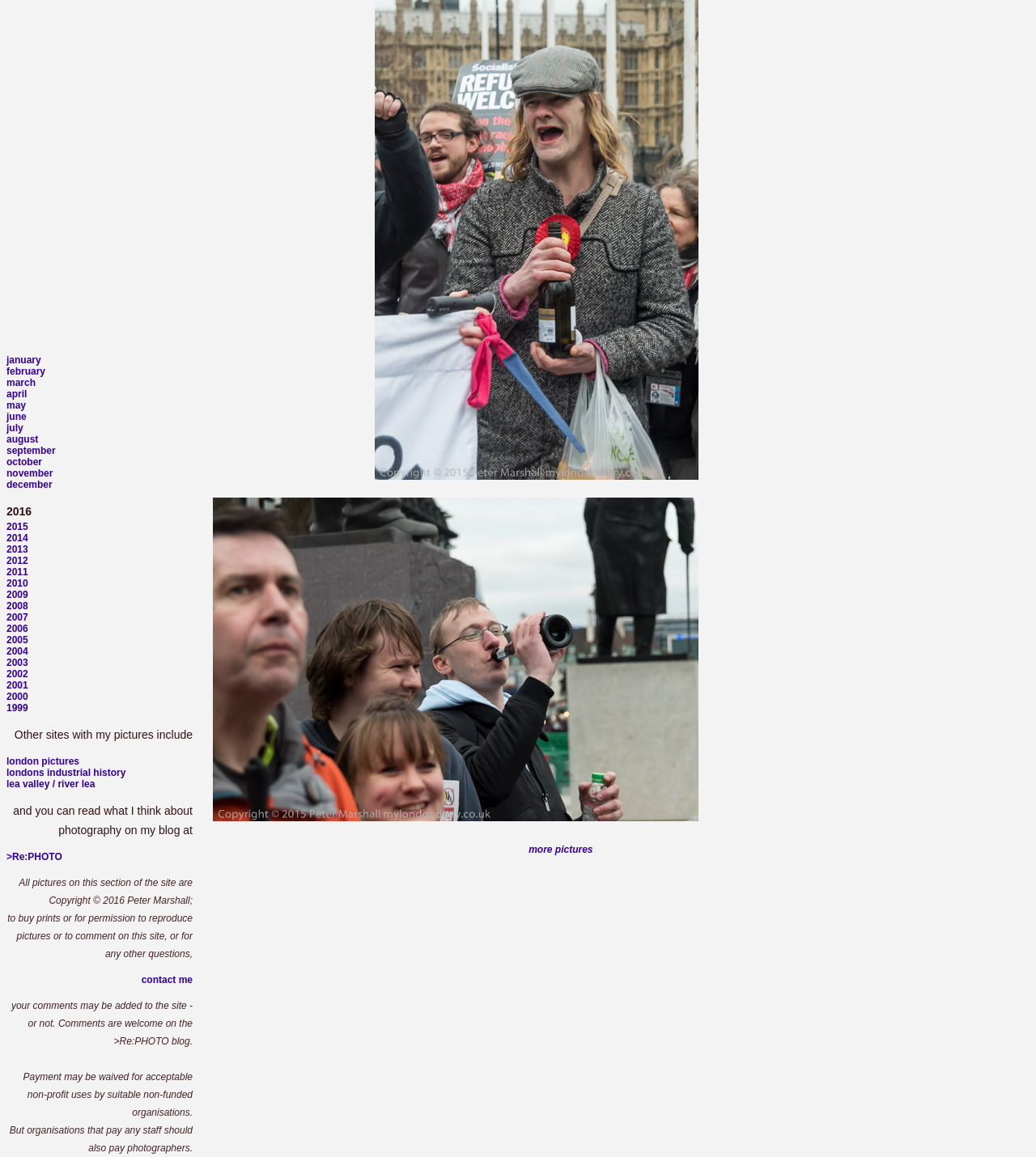Identify the bounding box coordinates of the area that should be clicked in order to complete the given instruction: "contact the photographer". The bounding box coordinates should be four float numbers between 0 and 1, i.e., [left, top, right, bottom].

[0.136, 0.842, 0.186, 0.852]